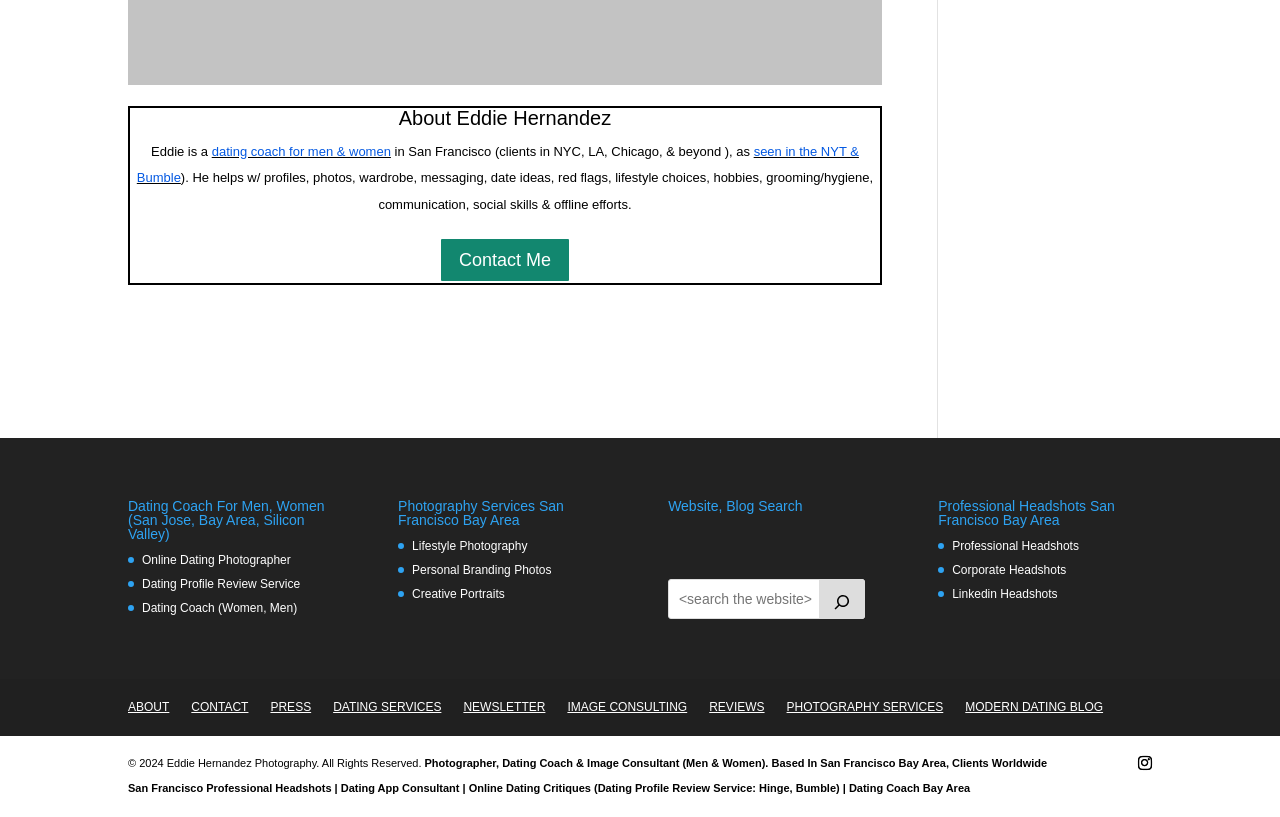What services does Eddie Hernandez offer?
Using the visual information, answer the question in a single word or phrase.

Dating Coach, Photography